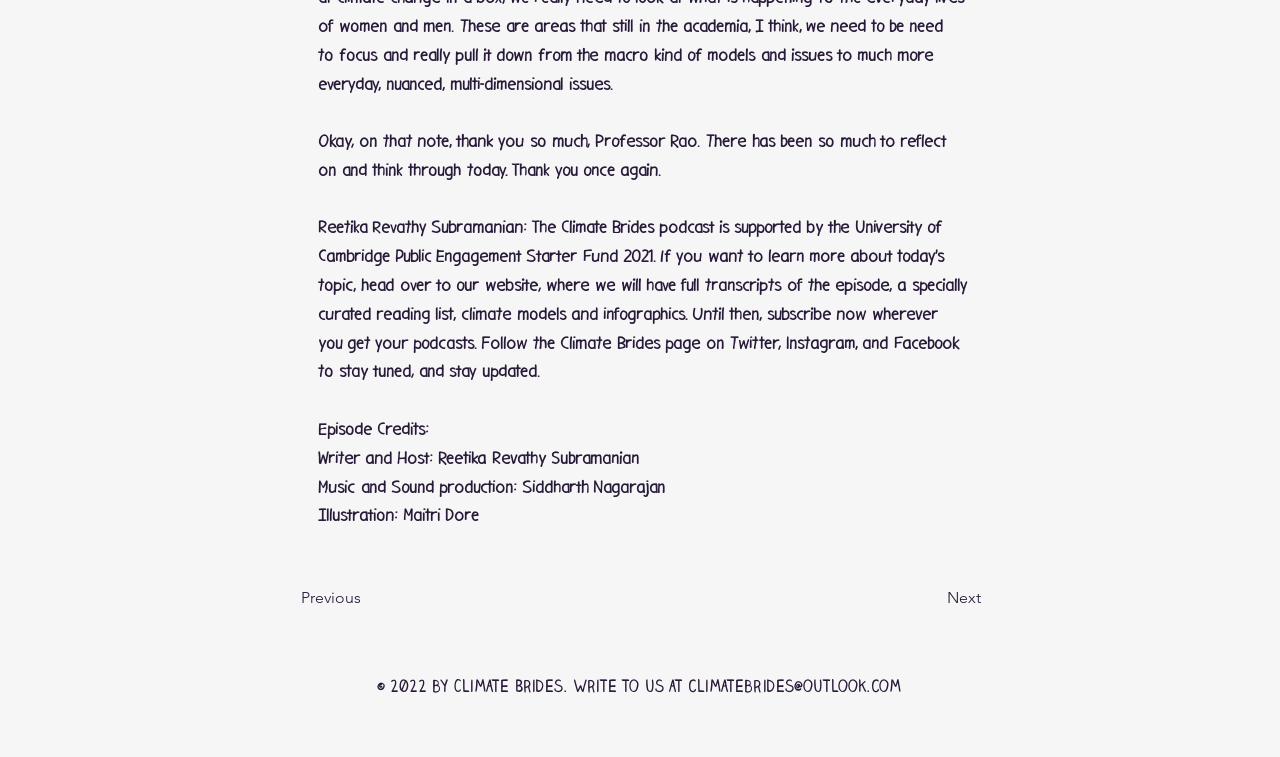What are the two buttons at the bottom of the webpage?
Using the visual information, reply with a single word or short phrase.

Previous and Next